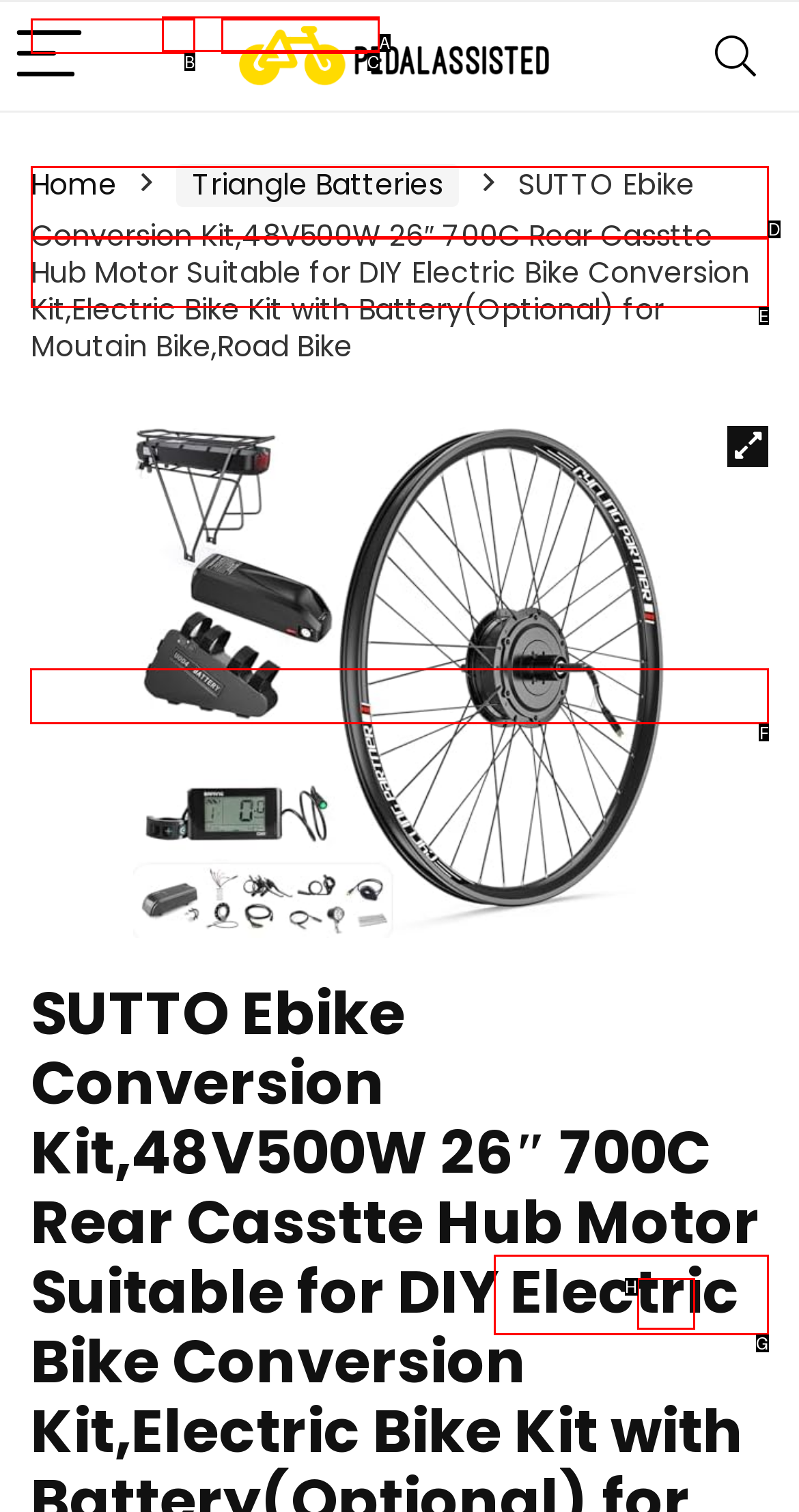Choose the HTML element that needs to be clicked for the given task: Select battery type Respond by giving the letter of the chosen option.

F